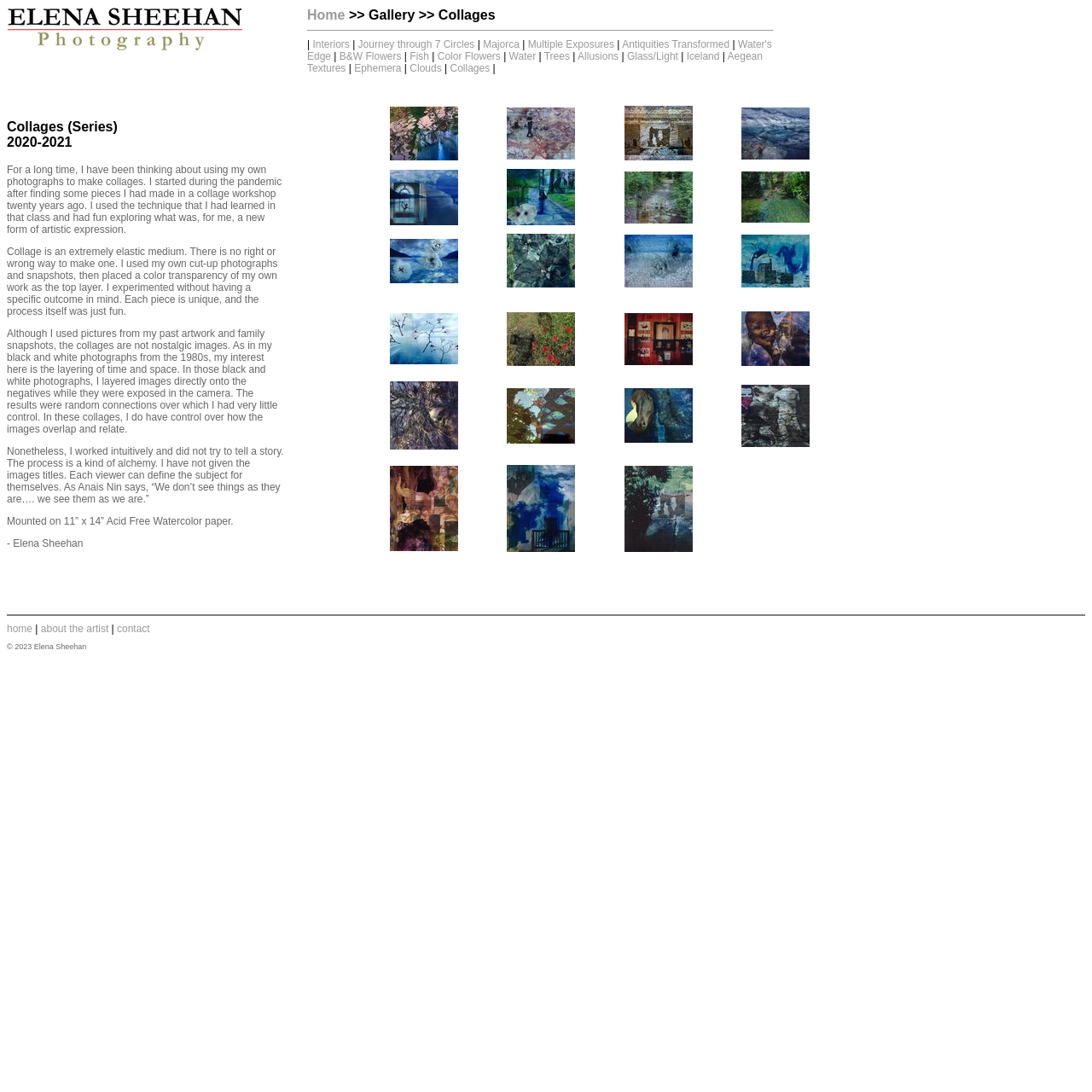How many collage images are displayed?
Craft a detailed and extensive response to the question.

There are four collage images displayed in a table layout, each with a link and an image.